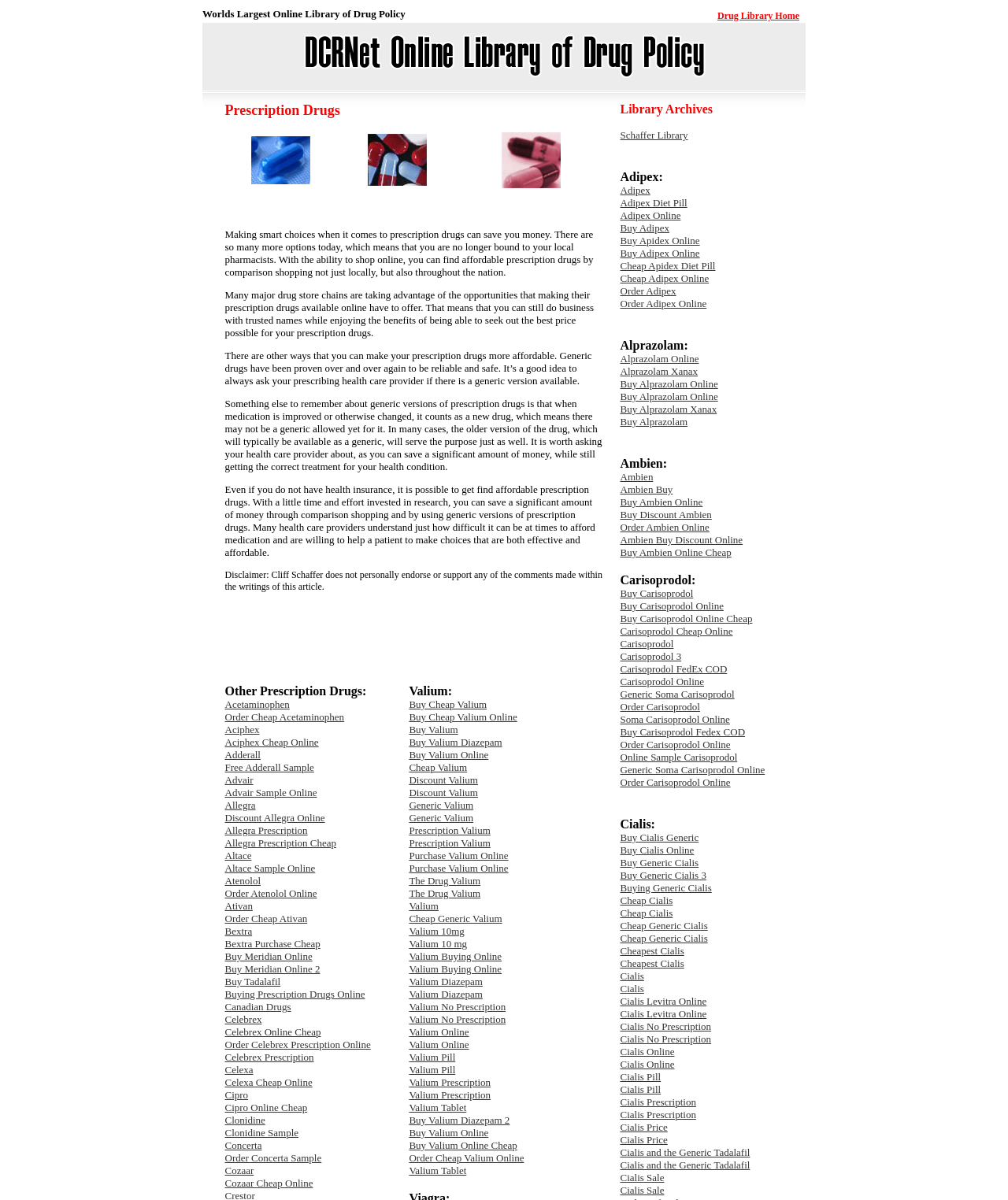Locate the bounding box coordinates of the element that should be clicked to execute the following instruction: "Read the article about 'Prescription Drugs'".

[0.223, 0.075, 0.598, 0.56]